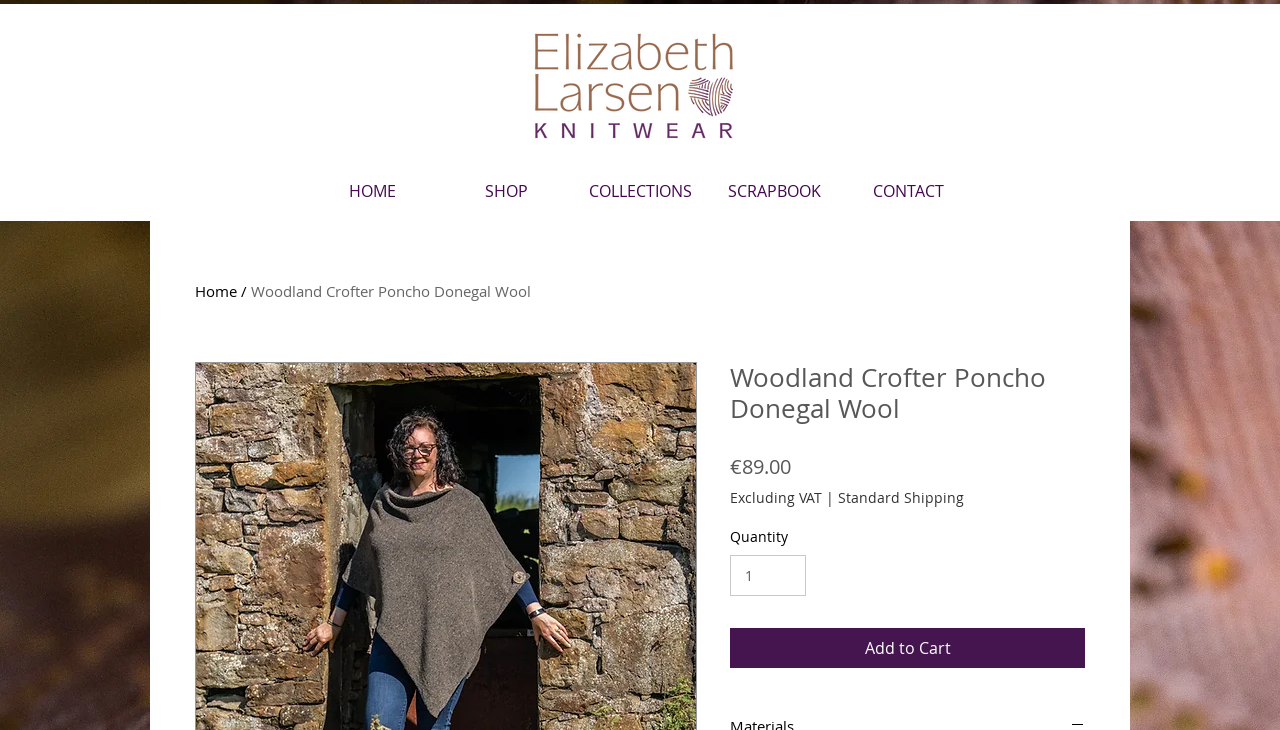What is the price of the Woodland Crofter Poncho?
Using the information from the image, give a concise answer in one word or a short phrase.

€89.00